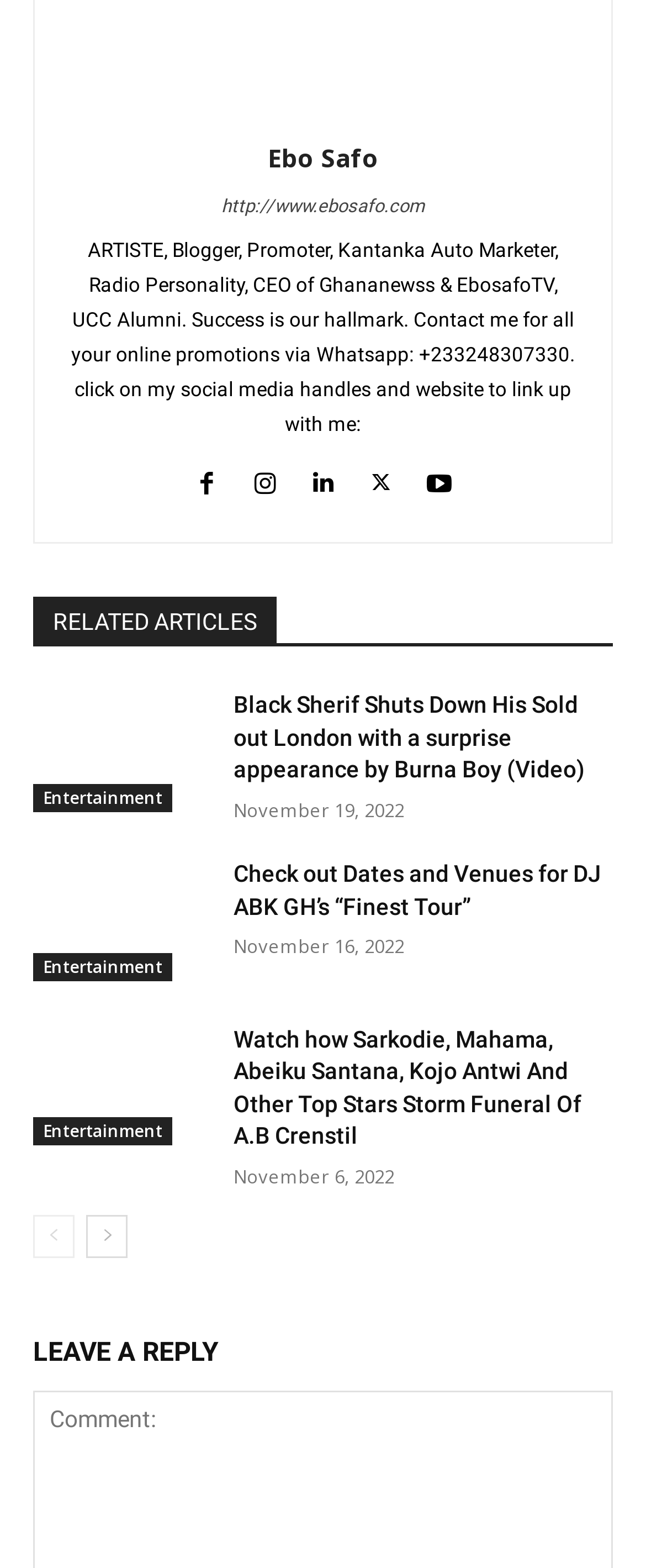Kindly provide the bounding box coordinates of the section you need to click on to fulfill the given instruction: "View Black Sherif's London concert video".

[0.362, 0.441, 0.905, 0.499]